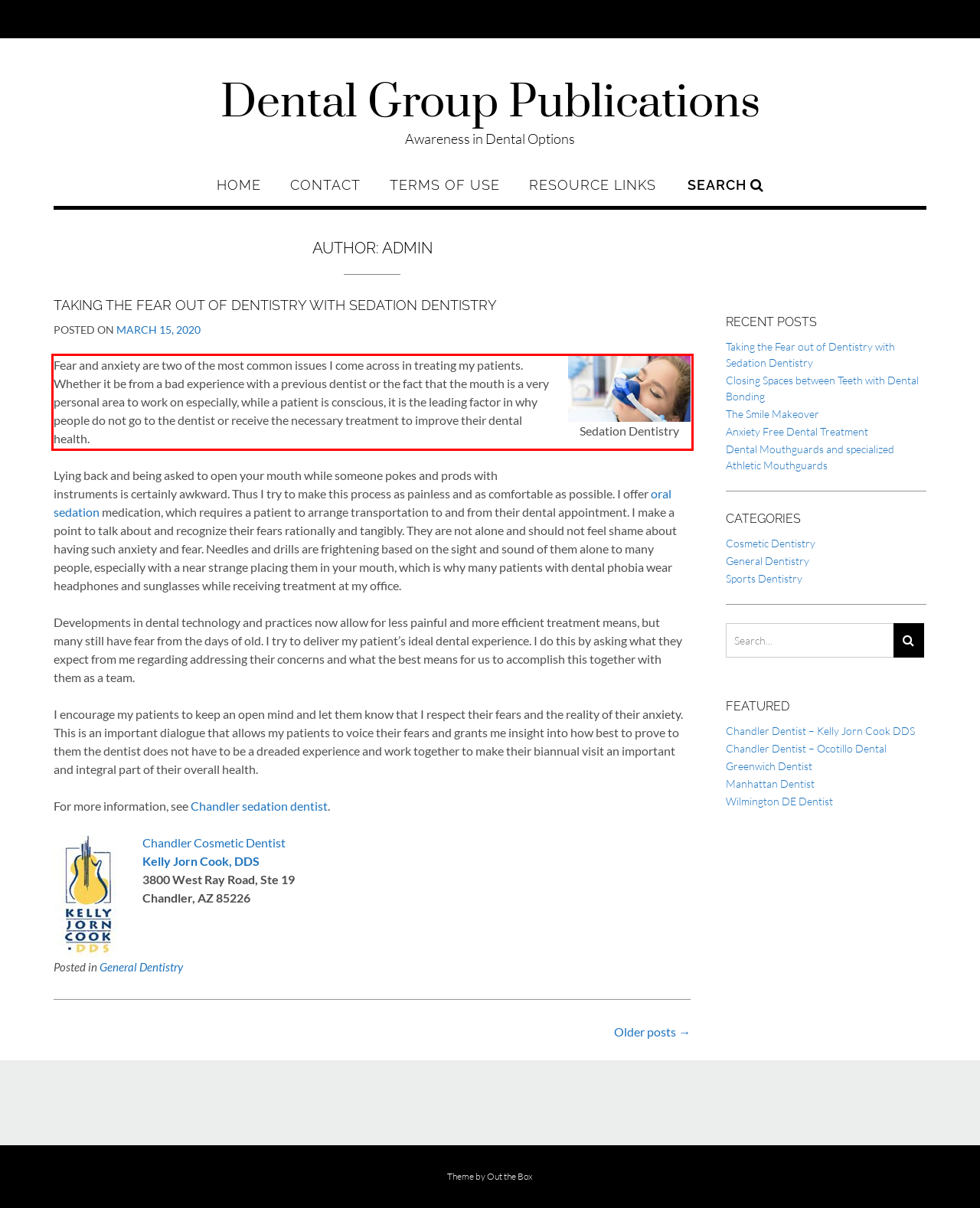From the provided screenshot, extract the text content that is enclosed within the red bounding box.

Fear and anxiety are two of the most common issues I come across in treating my patients. Whether it be from a bad experience with a previous dentist or the fact that the mouth is a very personal area to work on especially, while a patient is conscious, it is the leading factor in why people do not go to the dentist or receive the necessary treatment to improve their dental health.